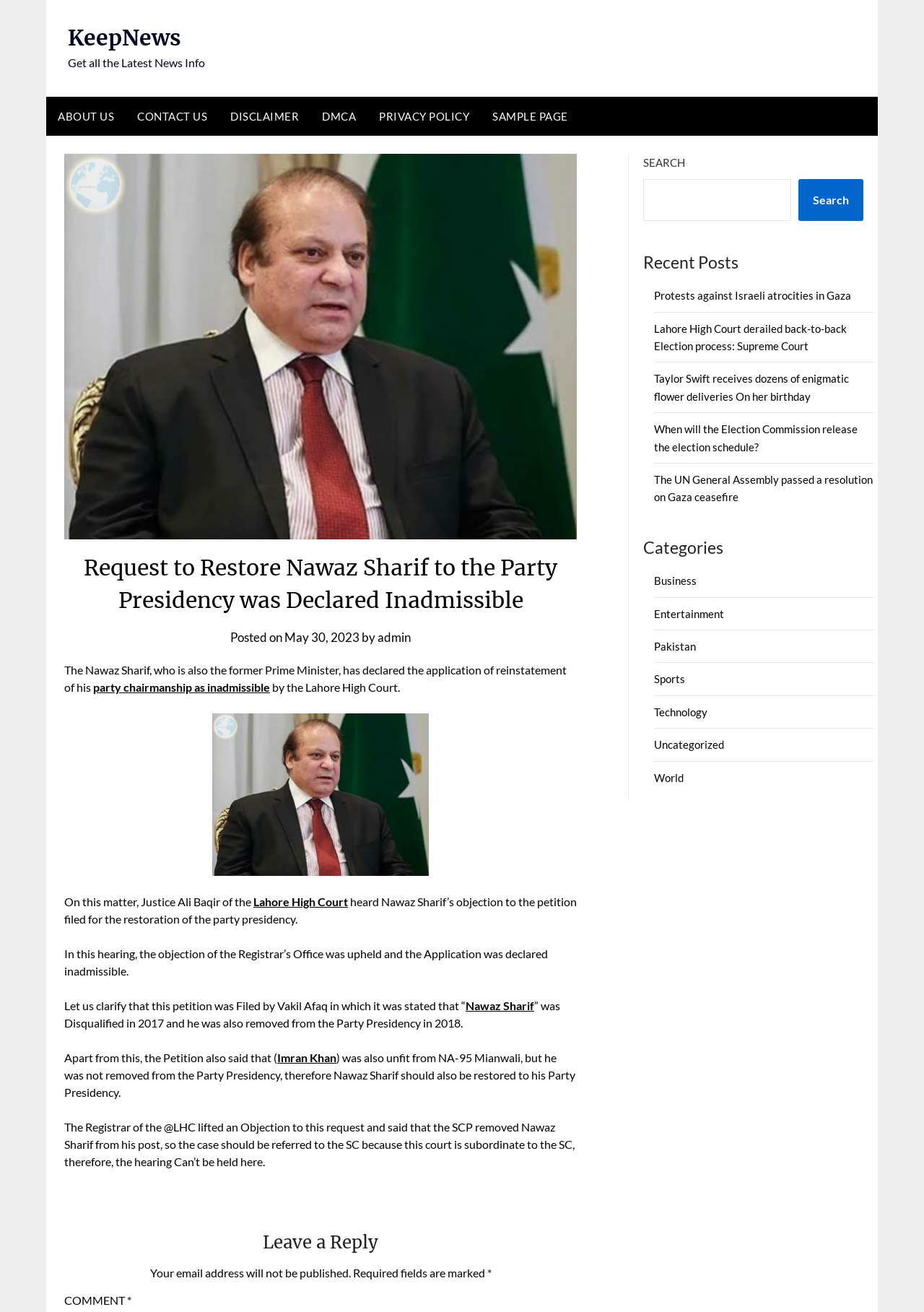Pinpoint the bounding box coordinates of the area that must be clicked to complete this instruction: "View the business category".

[0.708, 0.438, 0.754, 0.448]